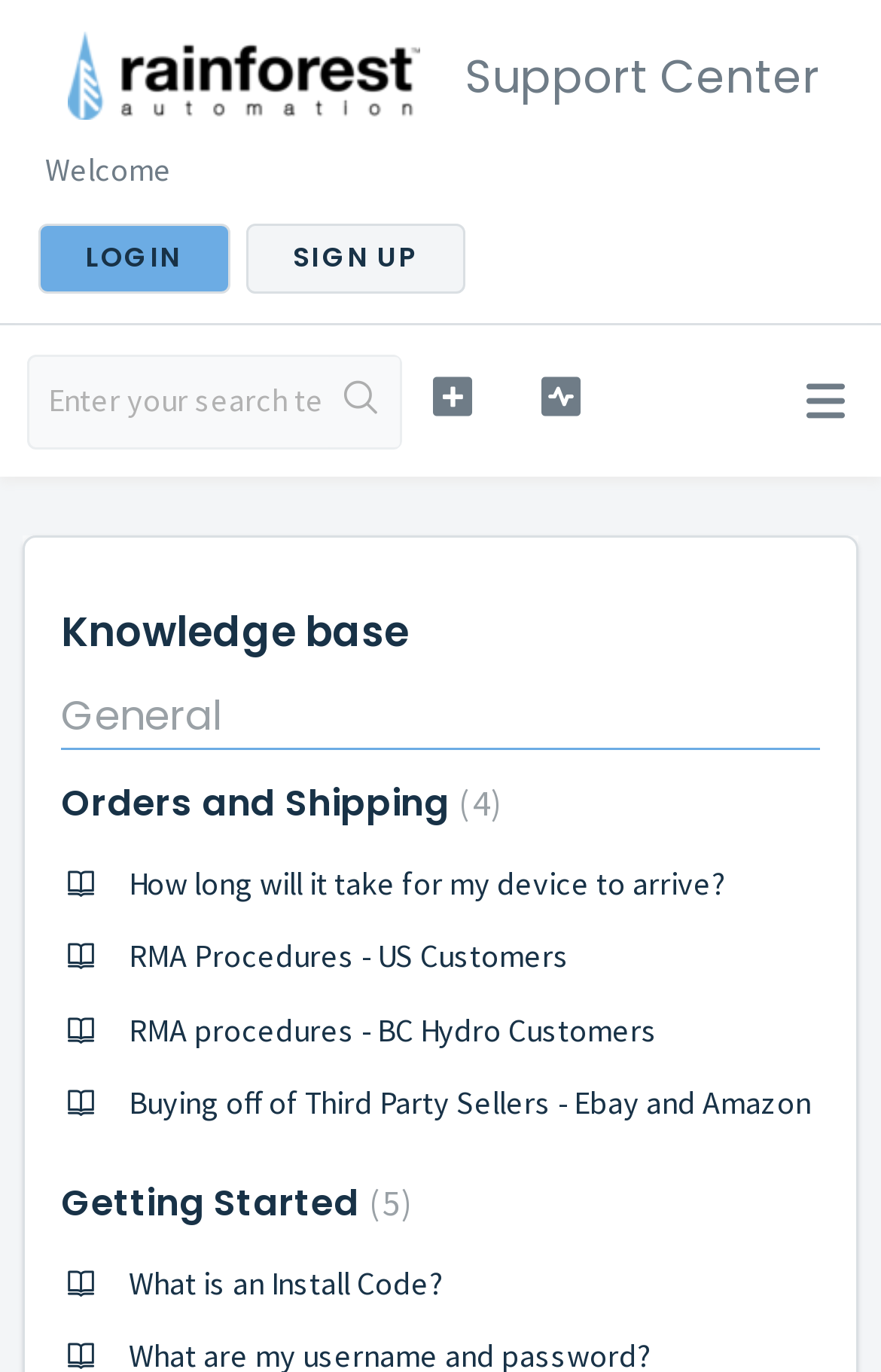Locate the bounding box of the UI element with the following description: "What is an Install Code?".

[0.146, 0.92, 0.503, 0.95]